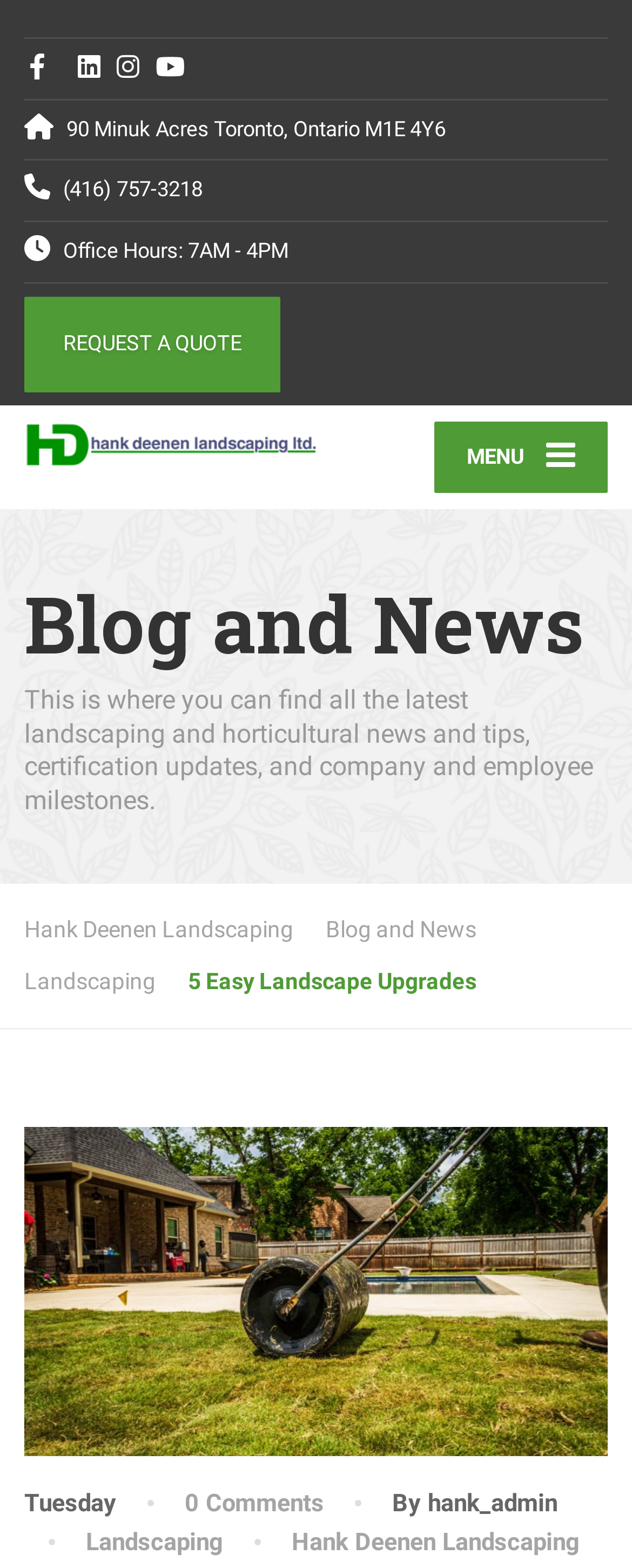What is the company's address? Look at the image and give a one-word or short phrase answer.

90 Minuk Acres Toronto, Ontario M1E 4Y6